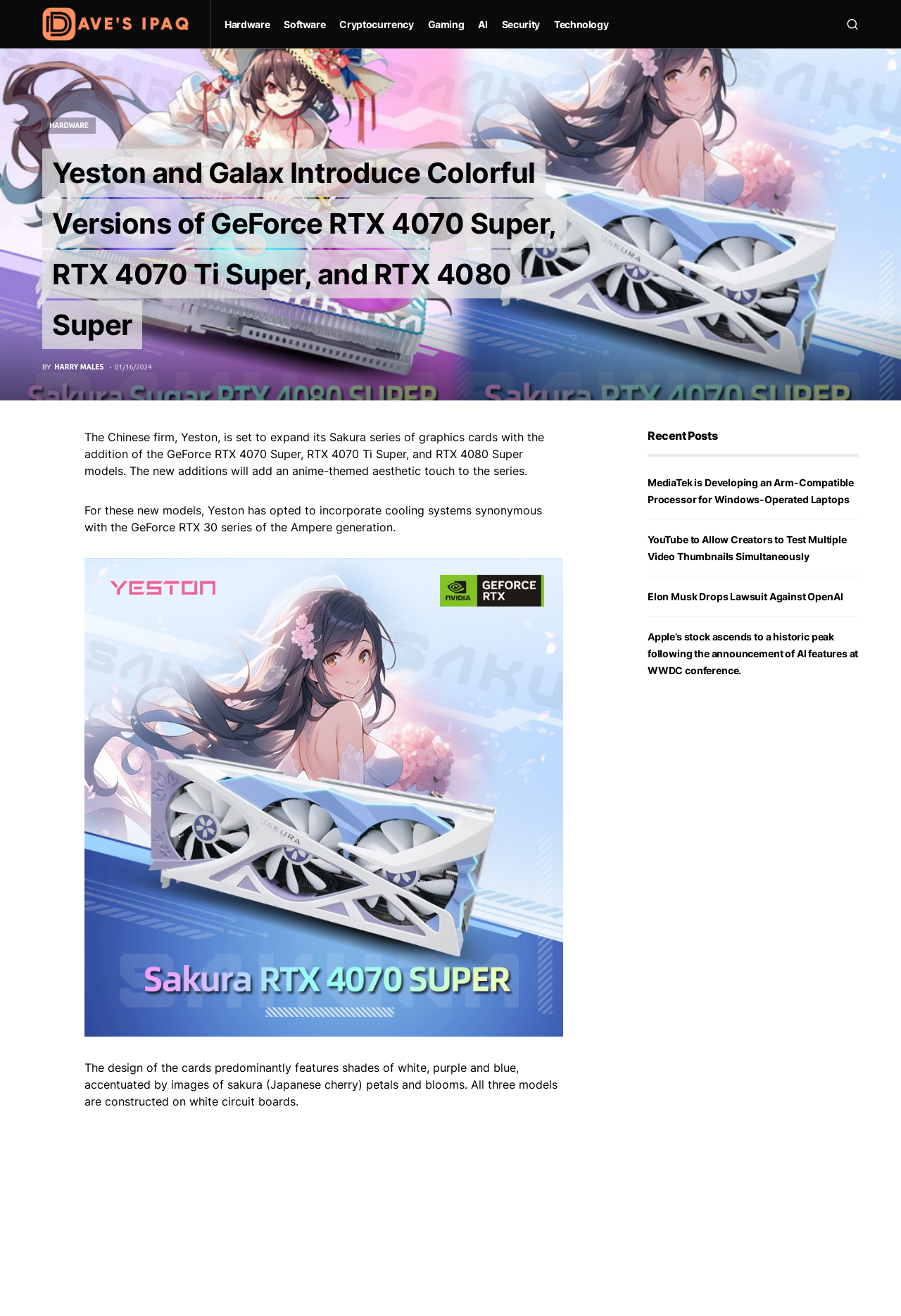Please determine the bounding box coordinates, formatted as (top-left x, top-left y, bottom-right x, bottom-right y), with all values as floating point numbers between 0 and 1. Identify the bounding box of the region described as: byHarry Males

[0.047, 0.275, 0.115, 0.283]